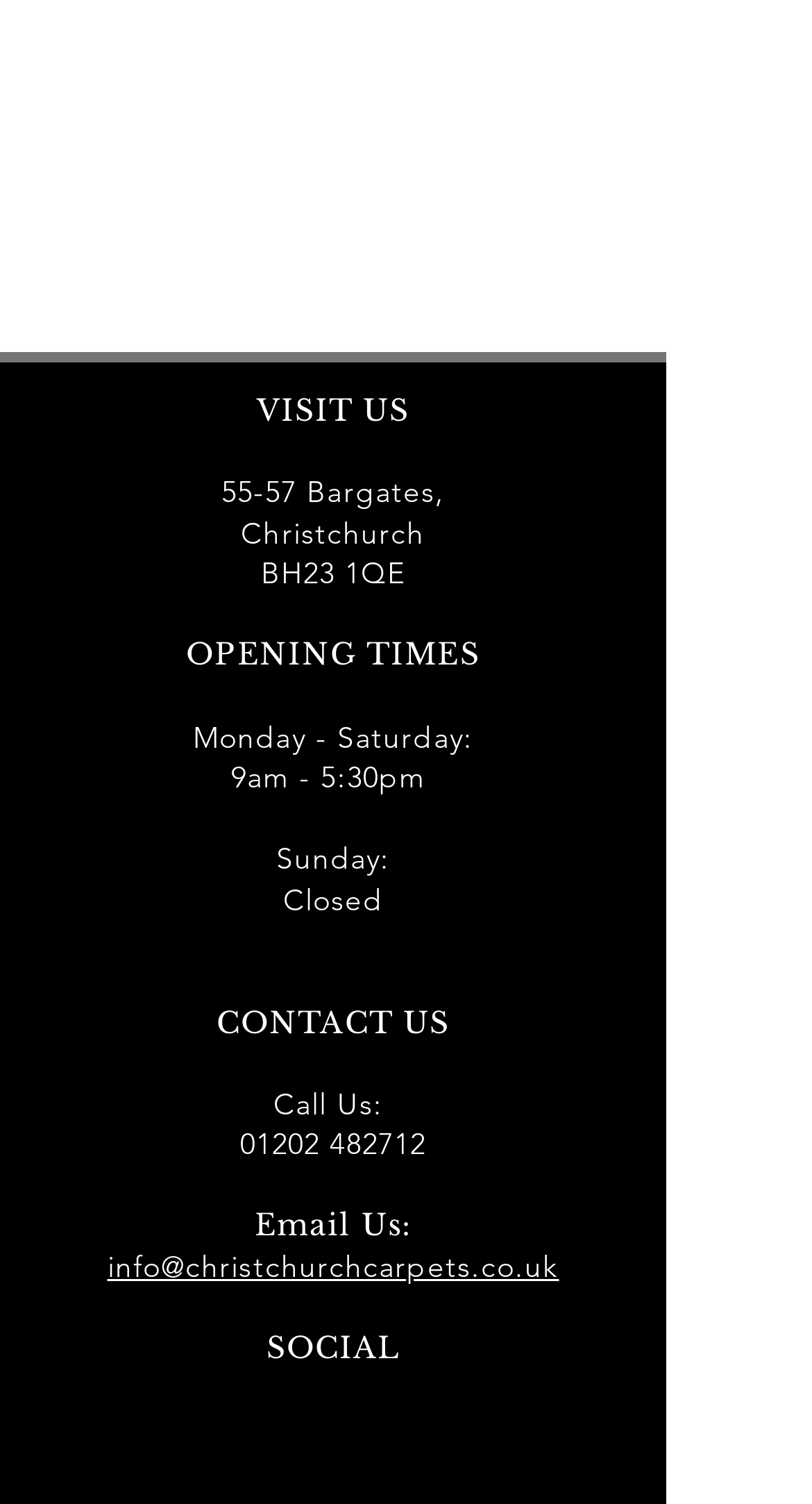Using the element description: "aria-label="Facebook"", determine the bounding box coordinates. The coordinates should be in the format [left, top, right, bottom], with values between 0 and 1.

[0.313, 0.931, 0.39, 0.972]